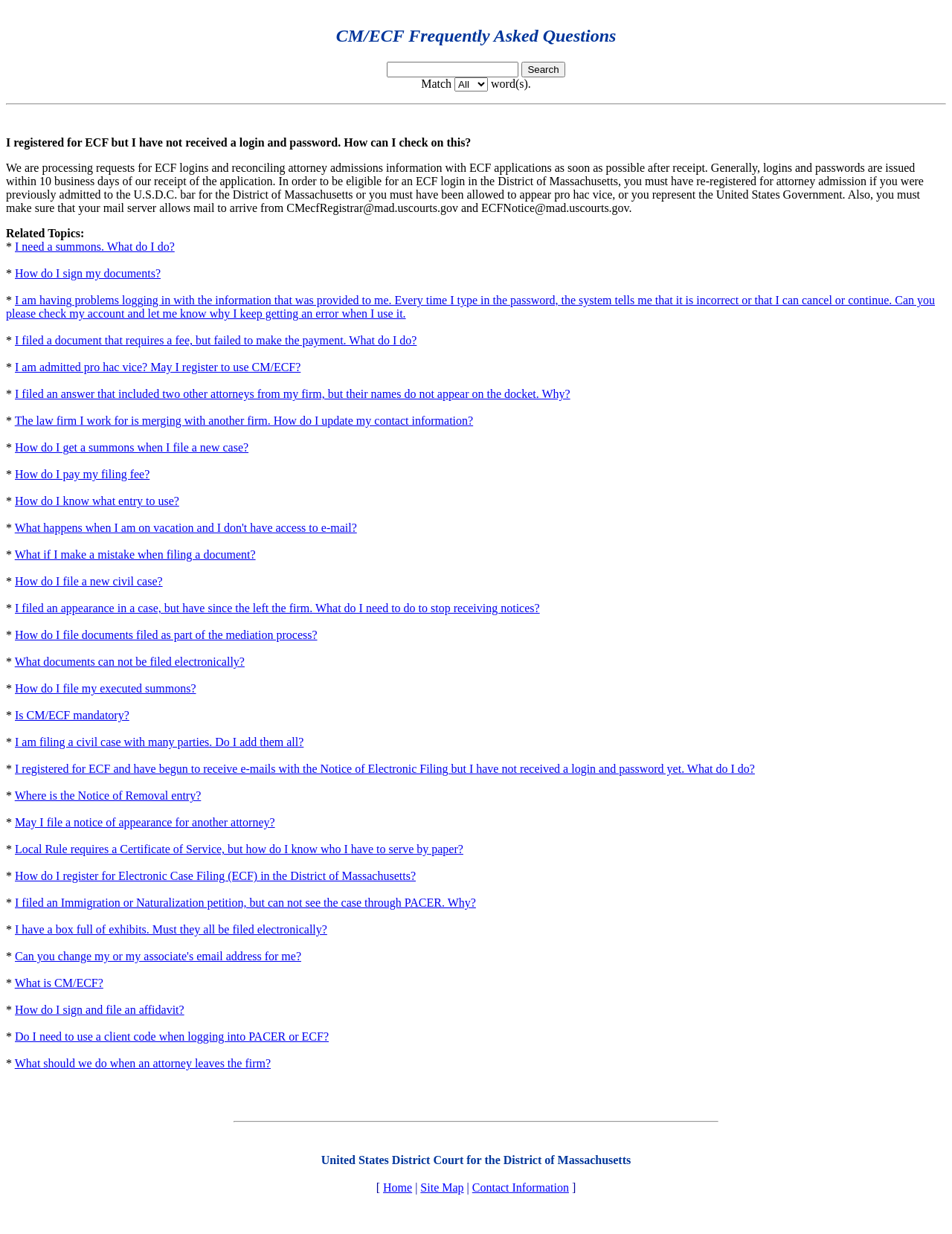Use a single word or phrase to respond to the question:
What is the name of the court associated with this webpage?

United States District Court for the District of Massachusetts